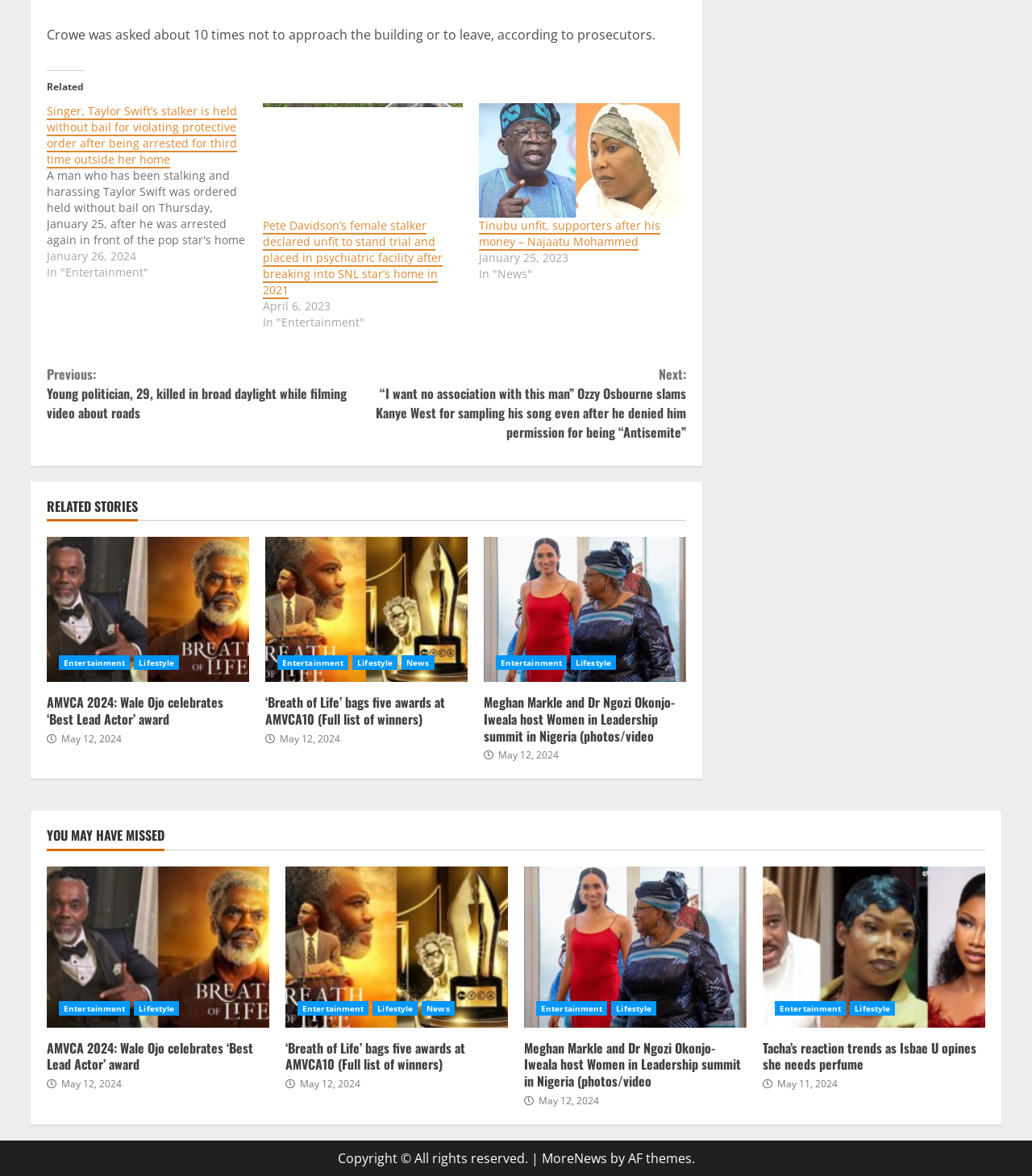Identify the bounding box coordinates of the section to be clicked to complete the task described by the following instruction: "Click on 'Next: “I want no association with this man” Ozzy Osbourne slams Kanye West for sampling his song even after he denied him permission for being “Antisemite”'". The coordinates should be four float numbers between 0 and 1, formatted as [left, top, right, bottom].

[0.355, 0.31, 0.665, 0.376]